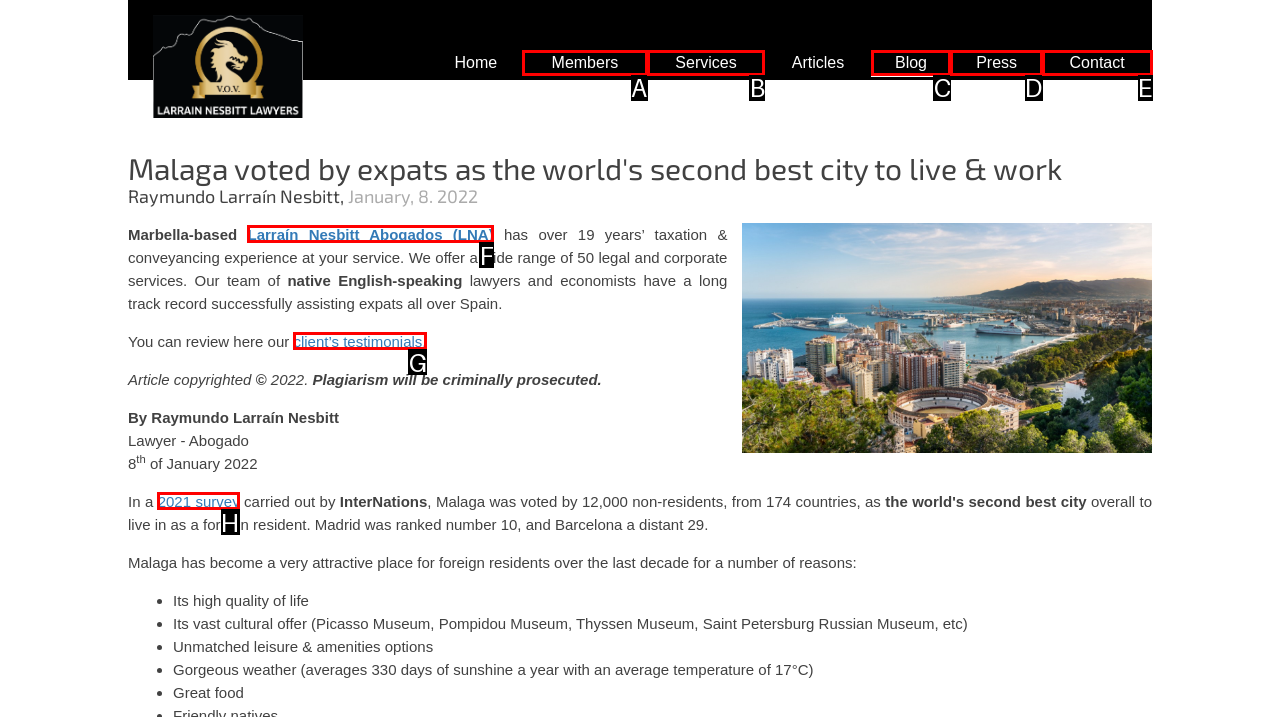Specify the letter of the UI element that should be clicked to achieve the following: Learn more about the 2021 survey
Provide the corresponding letter from the choices given.

H